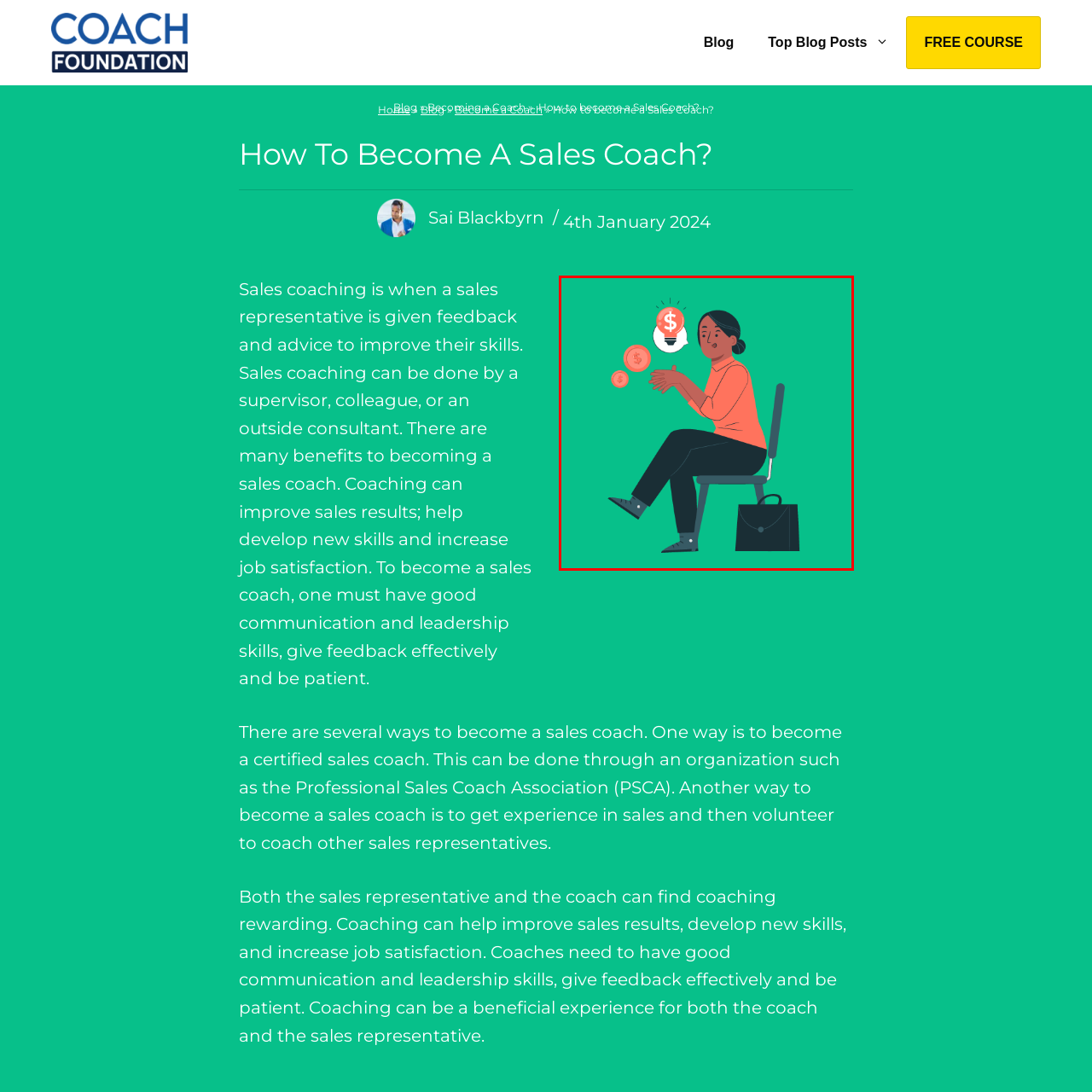Focus your attention on the image enclosed by the red boundary and provide a thorough answer to the question that follows, based on the image details: What is the color of the background in the image?

The background of the image is a vibrant green color, which helps to focus the viewer's attention on the woman and emphasizes the theme of brainstorming and strategy development in sales coaching.